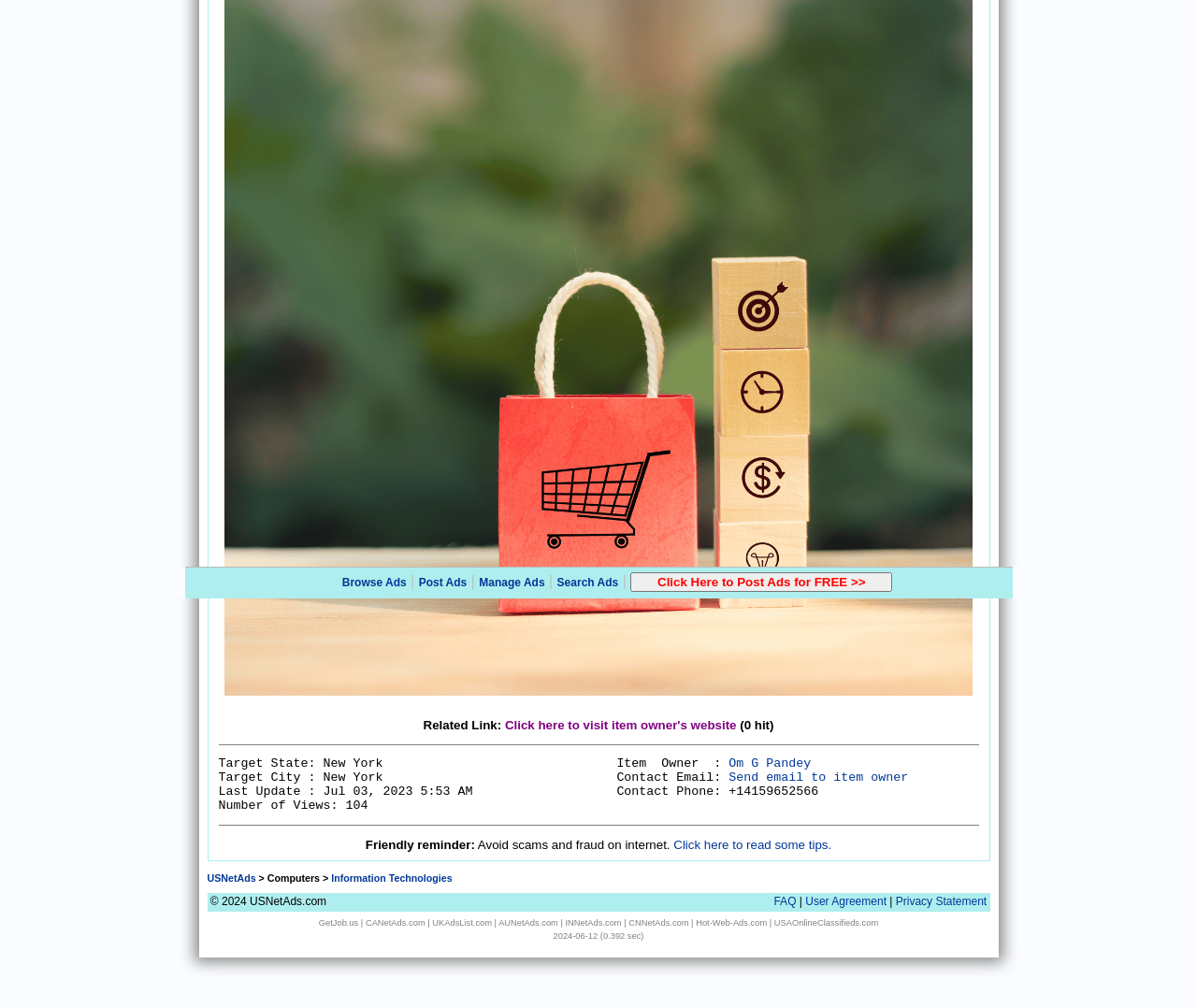Identify and provide the bounding box coordinates of the UI element described: "Om G Pandey". The coordinates should be formatted as [left, top, right, bottom], with each number being a float between 0 and 1.

[0.609, 0.751, 0.678, 0.765]